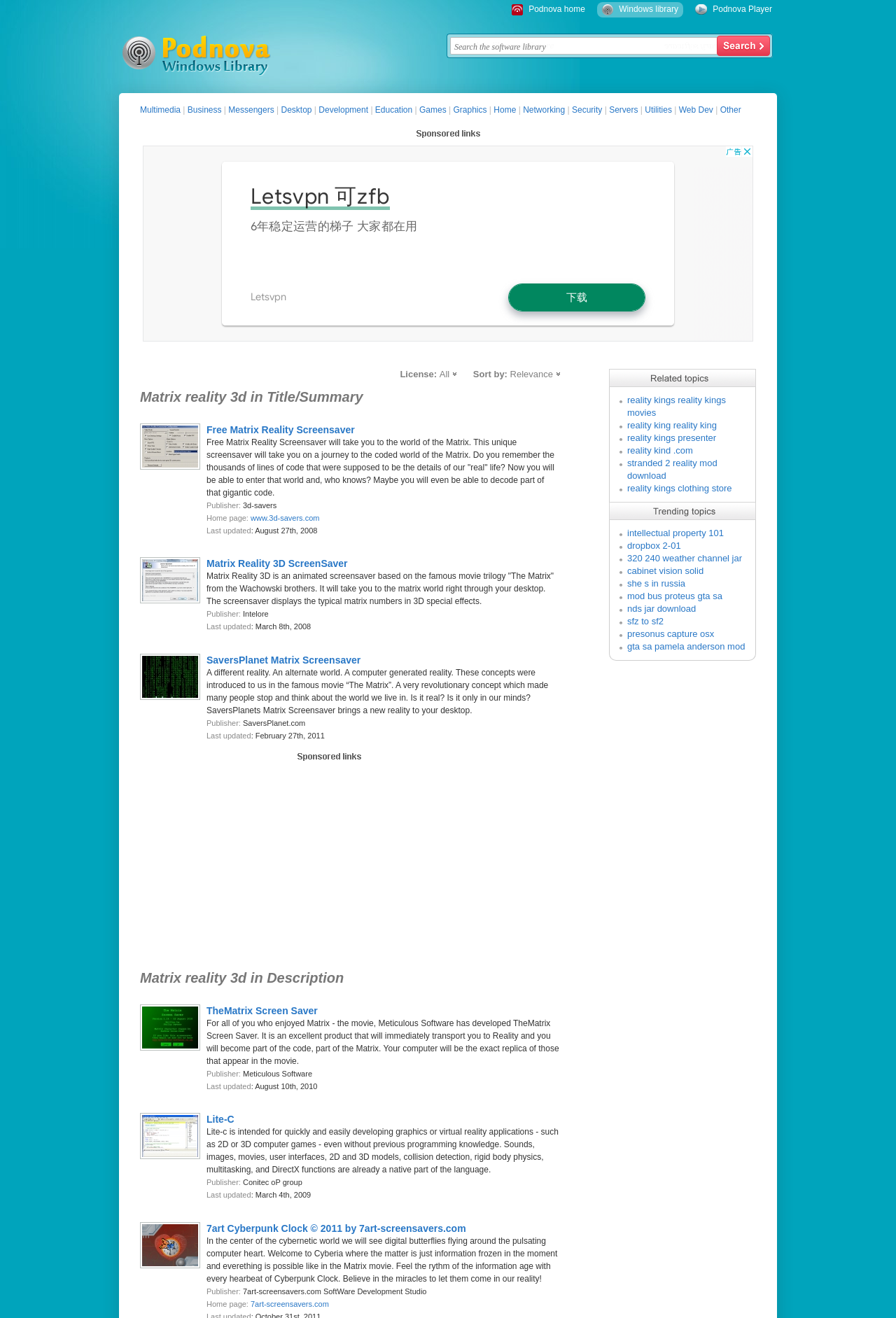Identify the bounding box coordinates of the clickable region required to complete the instruction: "Check Matrix Reality 3D ScreenSaver details". The coordinates should be given as four float numbers within the range of 0 and 1, i.e., [left, top, right, bottom].

[0.23, 0.423, 0.388, 0.432]